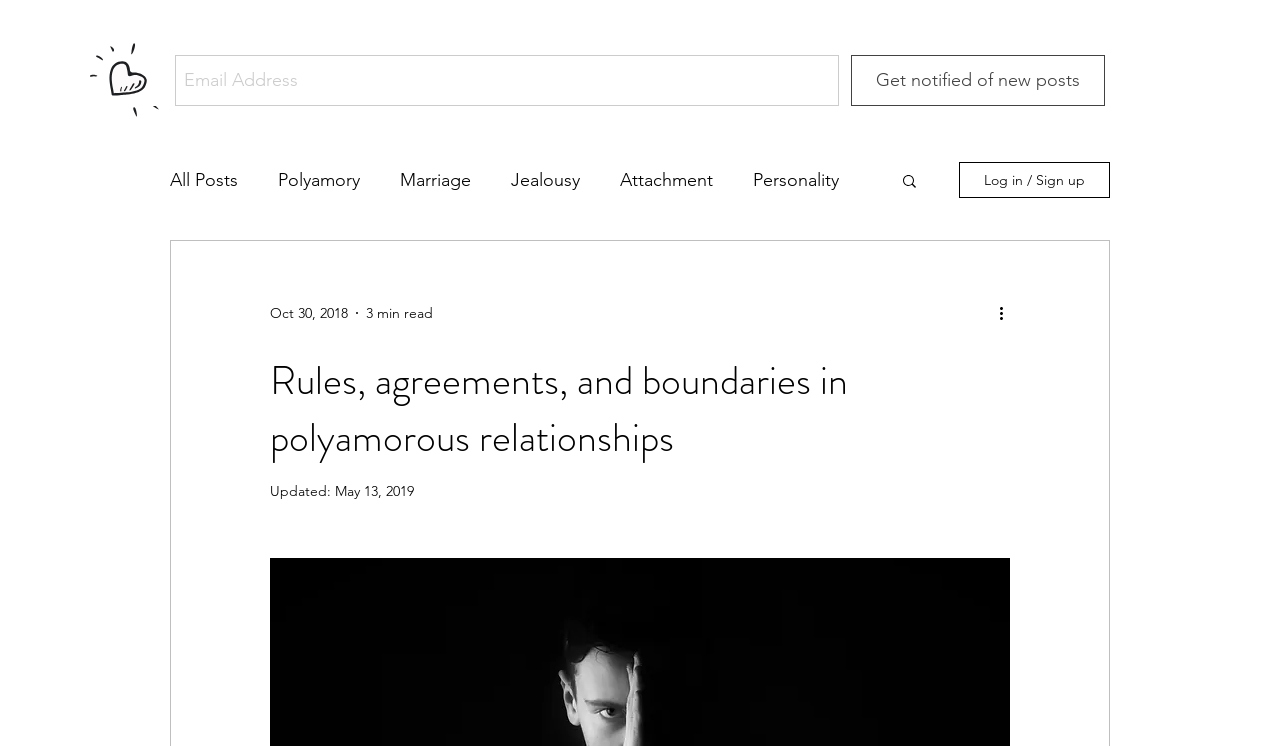What is the function of the 'Search' button?
Please give a detailed and thorough answer to the question, covering all relevant points.

I inferred the answer by analyzing the button's text 'Search' and its location, which suggests that the button is used to search the website for specific content.